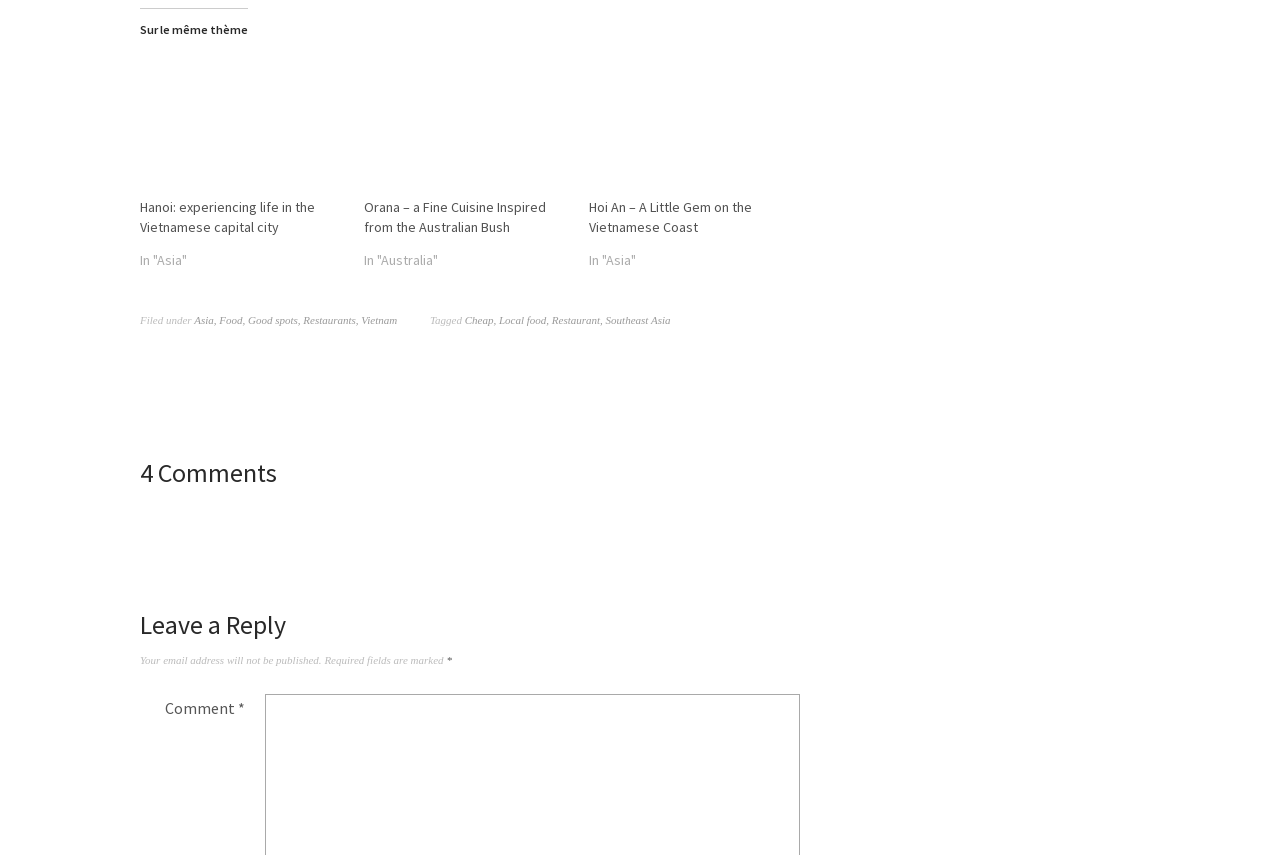How many comment-related headings are there?
Respond with a short answer, either a single word or a phrase, based on the image.

2